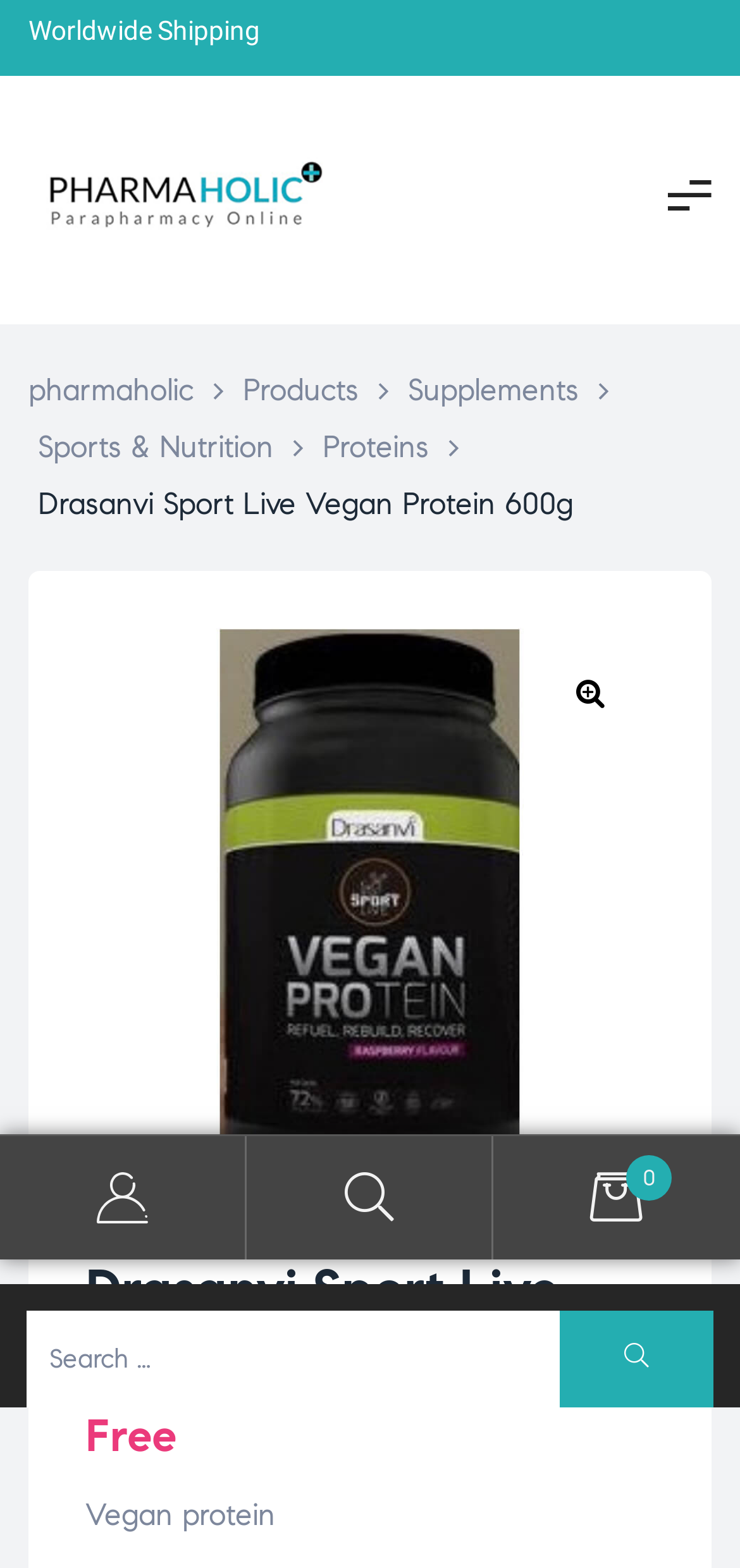Can you locate the main headline on this webpage and provide its text content?

Drasanvi Sport Live Vegan Protein 600g